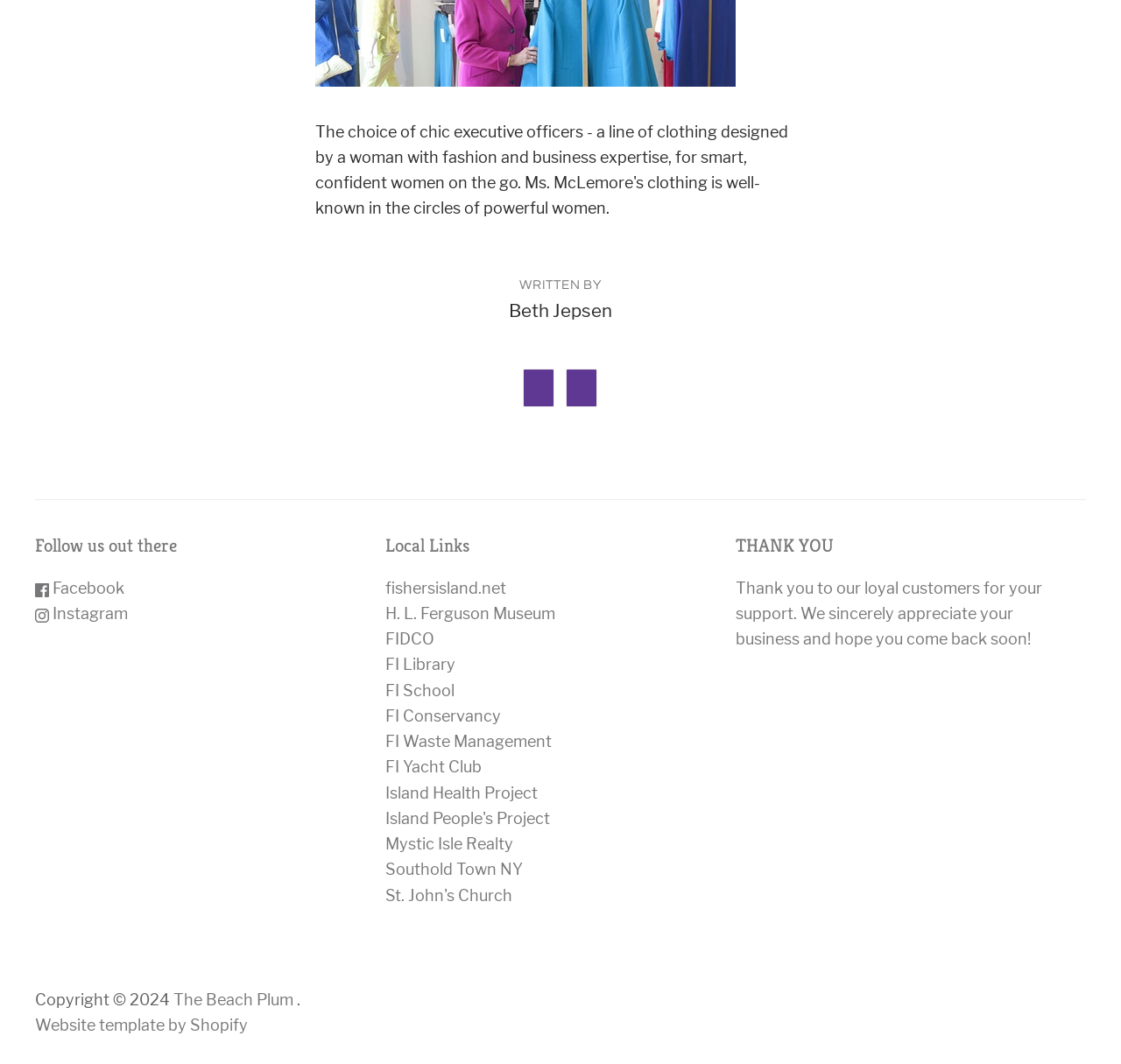Answer the question in one word or a short phrase:
What is the message of appreciation on the webpage?

Thank you to our loyal customers